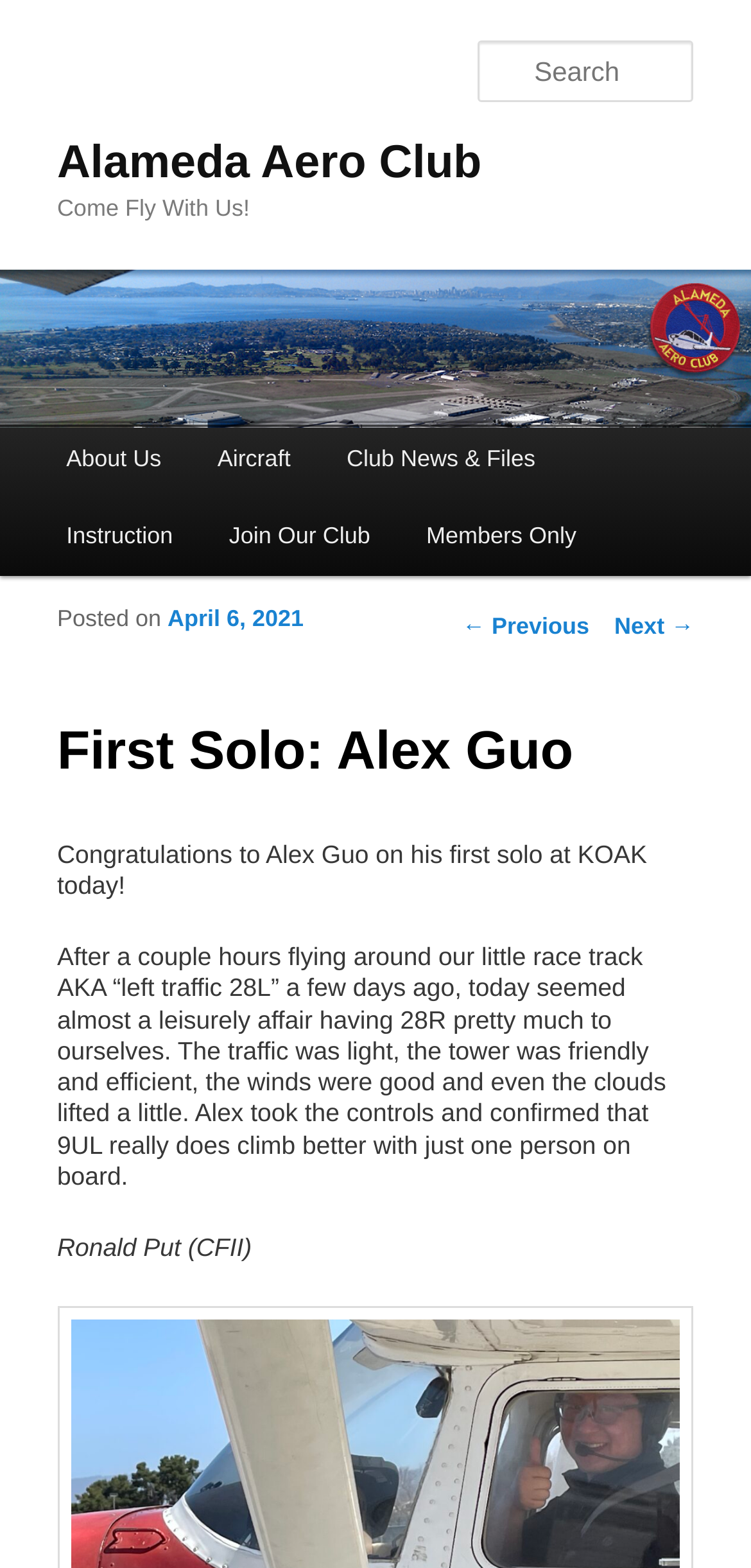What is the date of Alex Guo's first solo?
Refer to the image and offer an in-depth and detailed answer to the question.

The answer can be found in the link 'April 6, 2021' which is a part of the post metadata, indicating the date of the post.